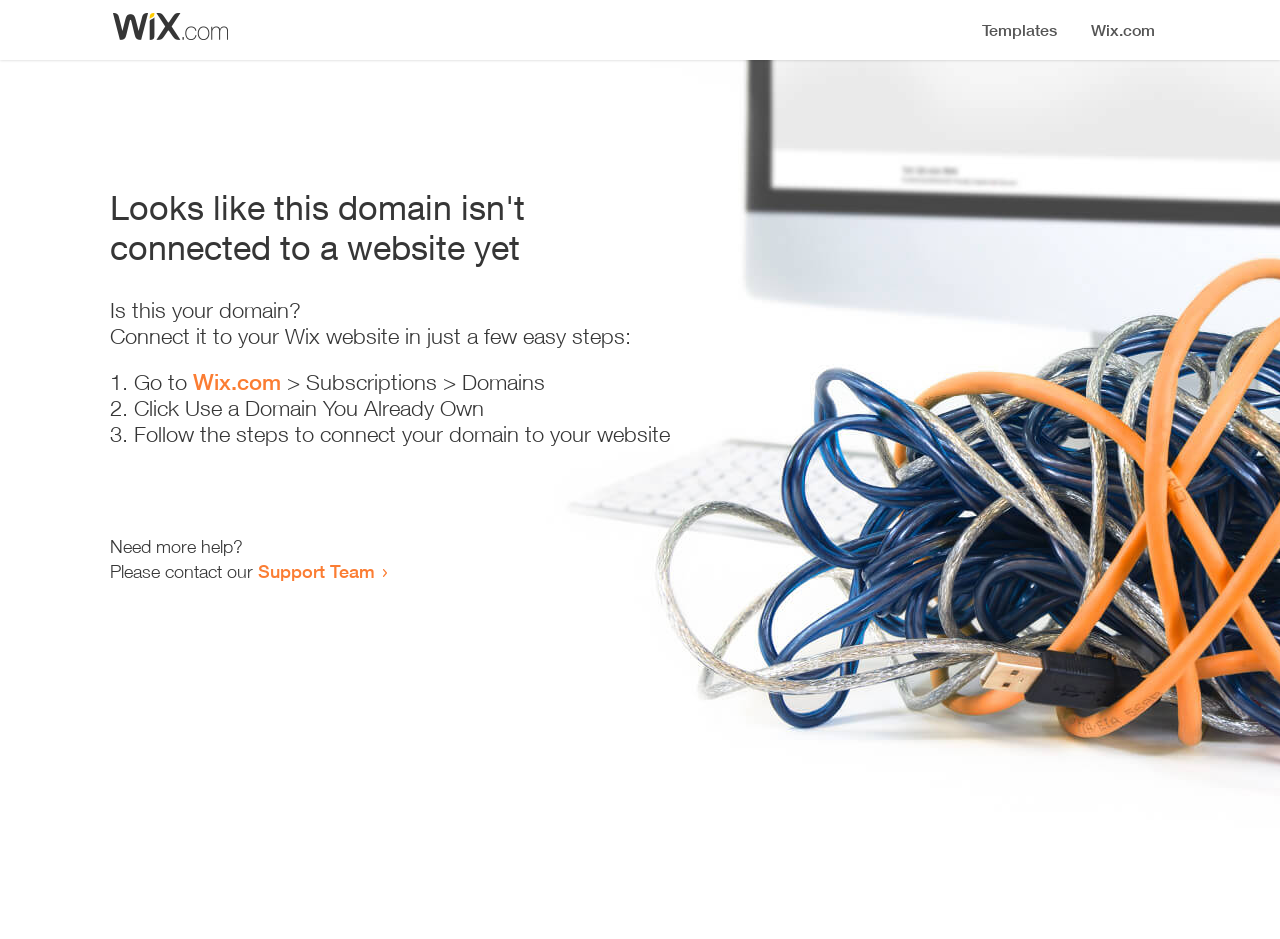What is the purpose of the webpage?
Please answer the question with as much detail as possible using the screenshot.

The webpage provides instructions and guidance on how to connect a domain to a website, suggesting that the purpose of the webpage is to facilitate this process for users.